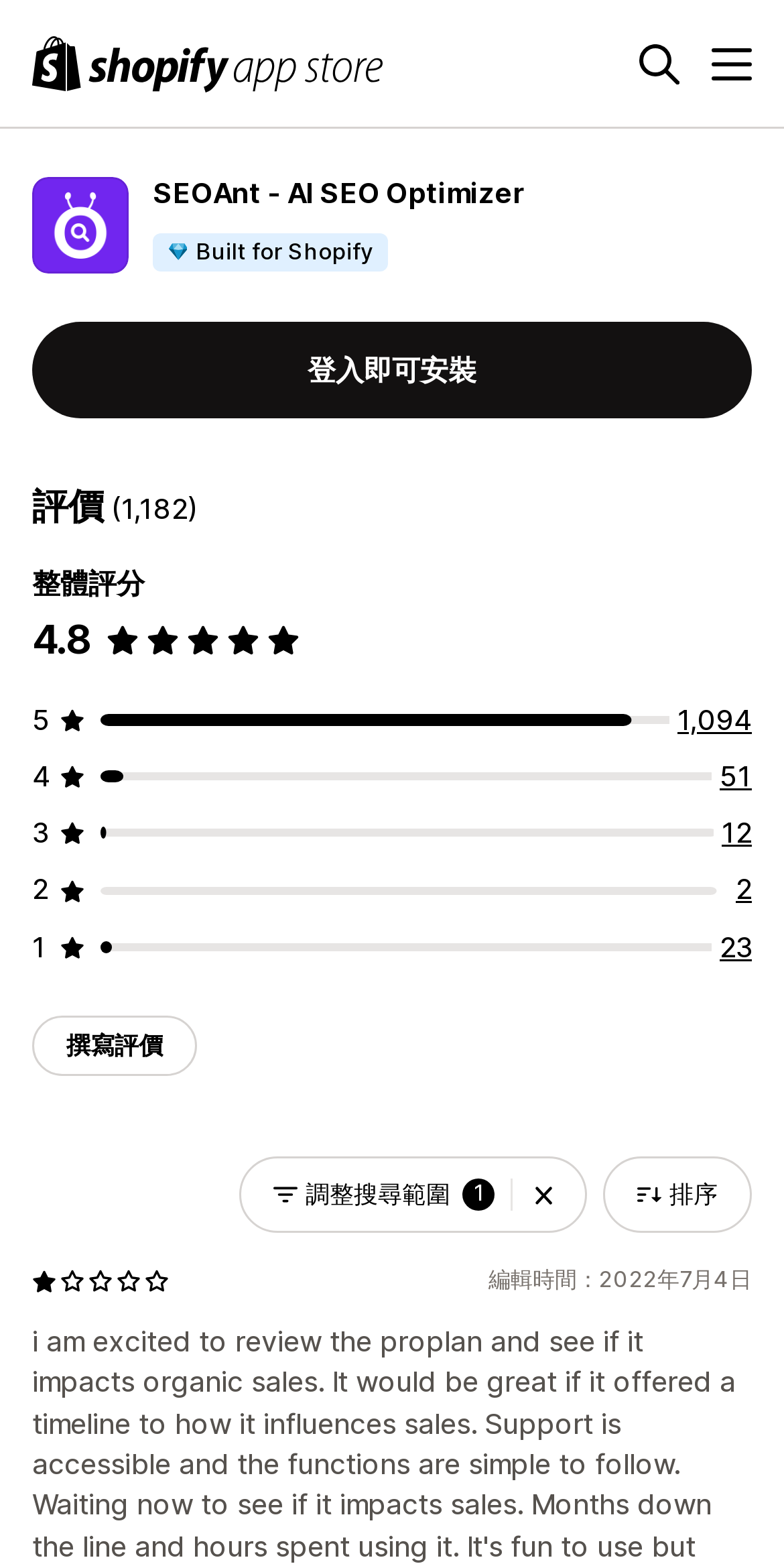What is the last update time of the app?
Answer the question with as much detail as you can, using the image as a reference.

The last update time of the app can be found in the StaticText element '編輯時間：2022年7月4日' which is located at the bottom of the webpage, indicating that the app was last updated on 2022年7月4日.